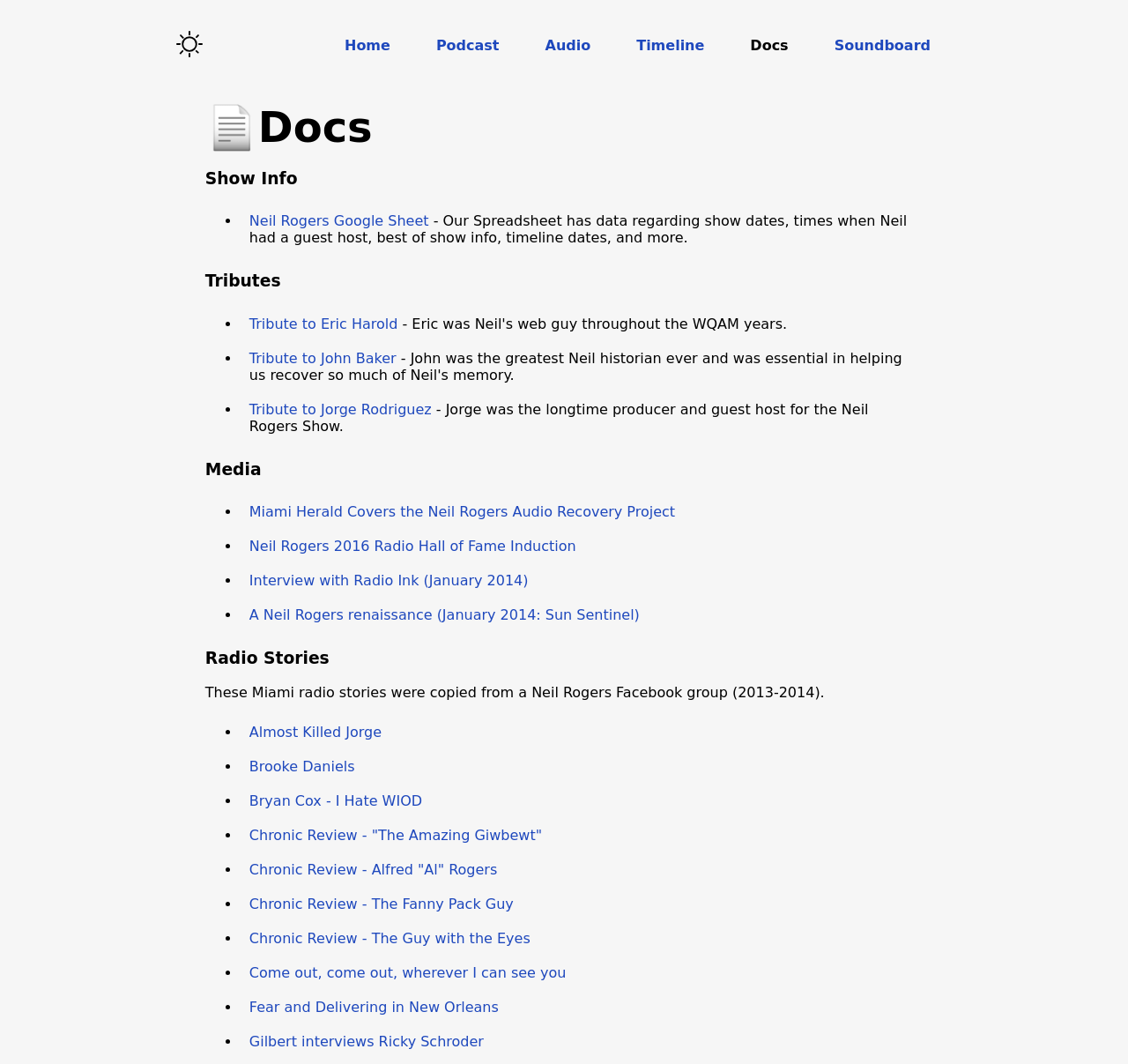Please determine the bounding box coordinates of the element to click on in order to accomplish the following task: "Change the theme". Ensure the coordinates are four float numbers ranging from 0 to 1, i.e., [left, top, right, bottom].

[0.151, 0.028, 0.184, 0.057]